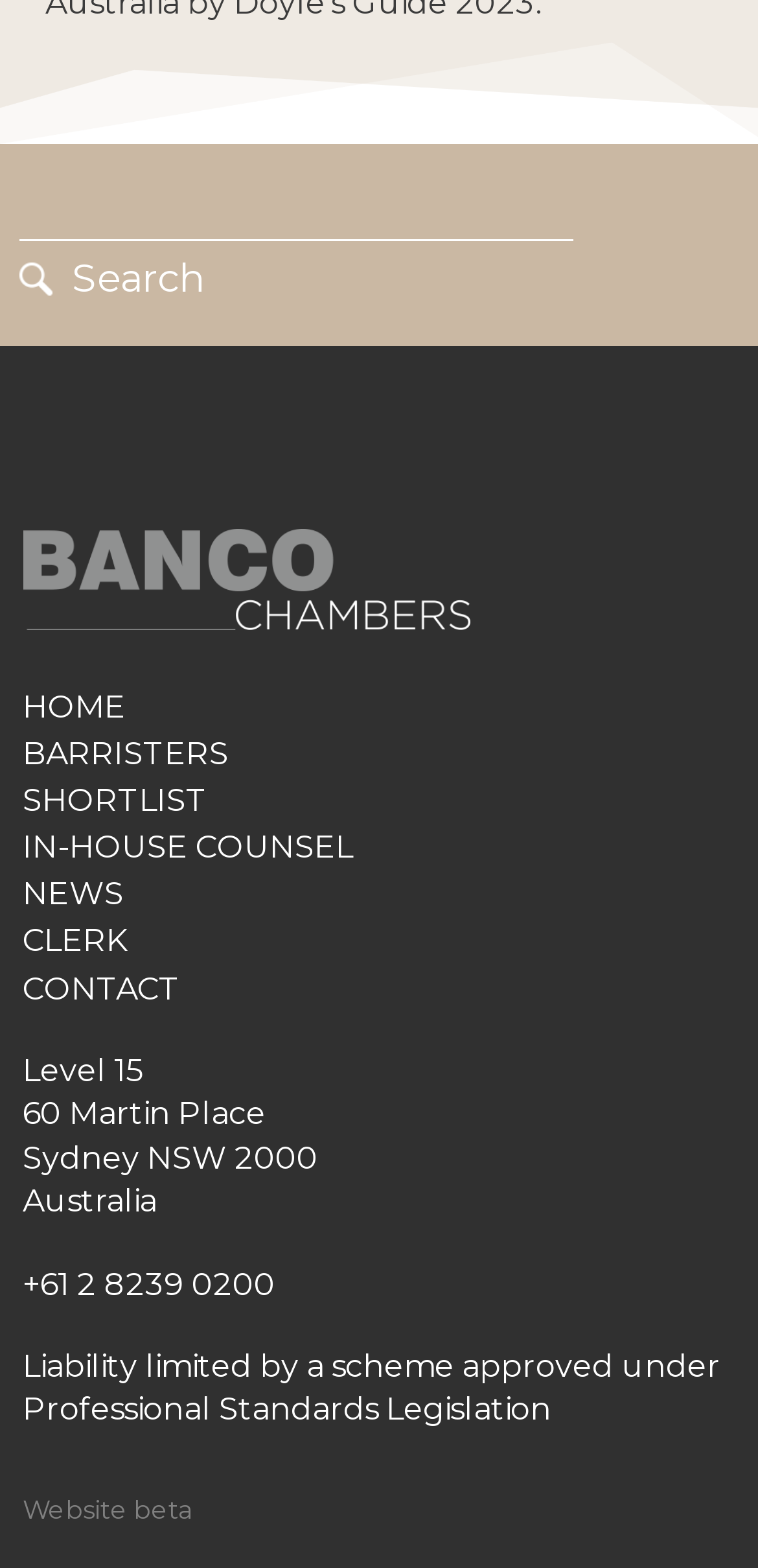What is the phone number of the law chambers?
Give a one-word or short phrase answer based on the image.

+61 2 8239 0200